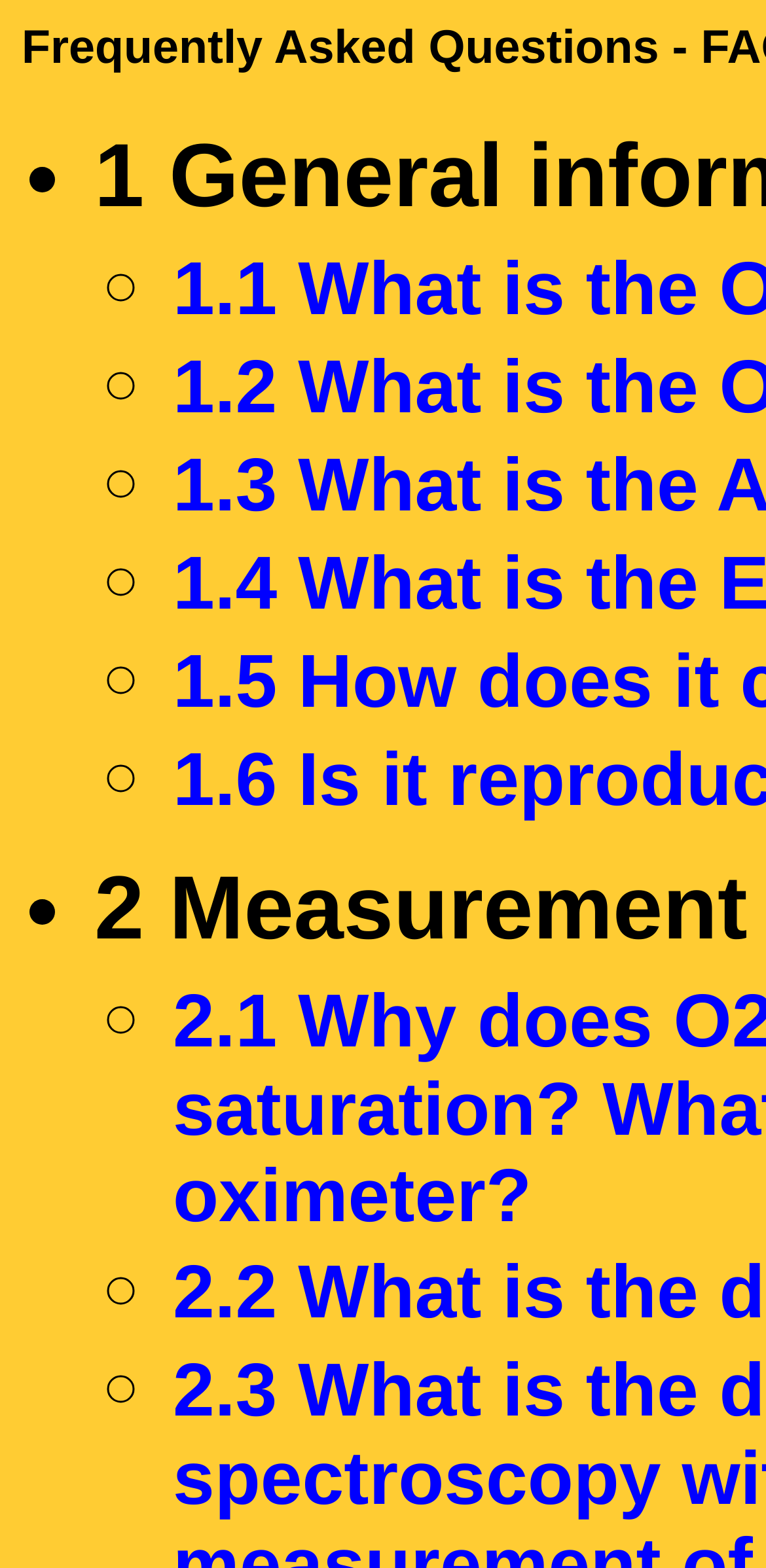Identify the main title of the webpage and generate its text content.

Frequently Asked Questions - FAQ